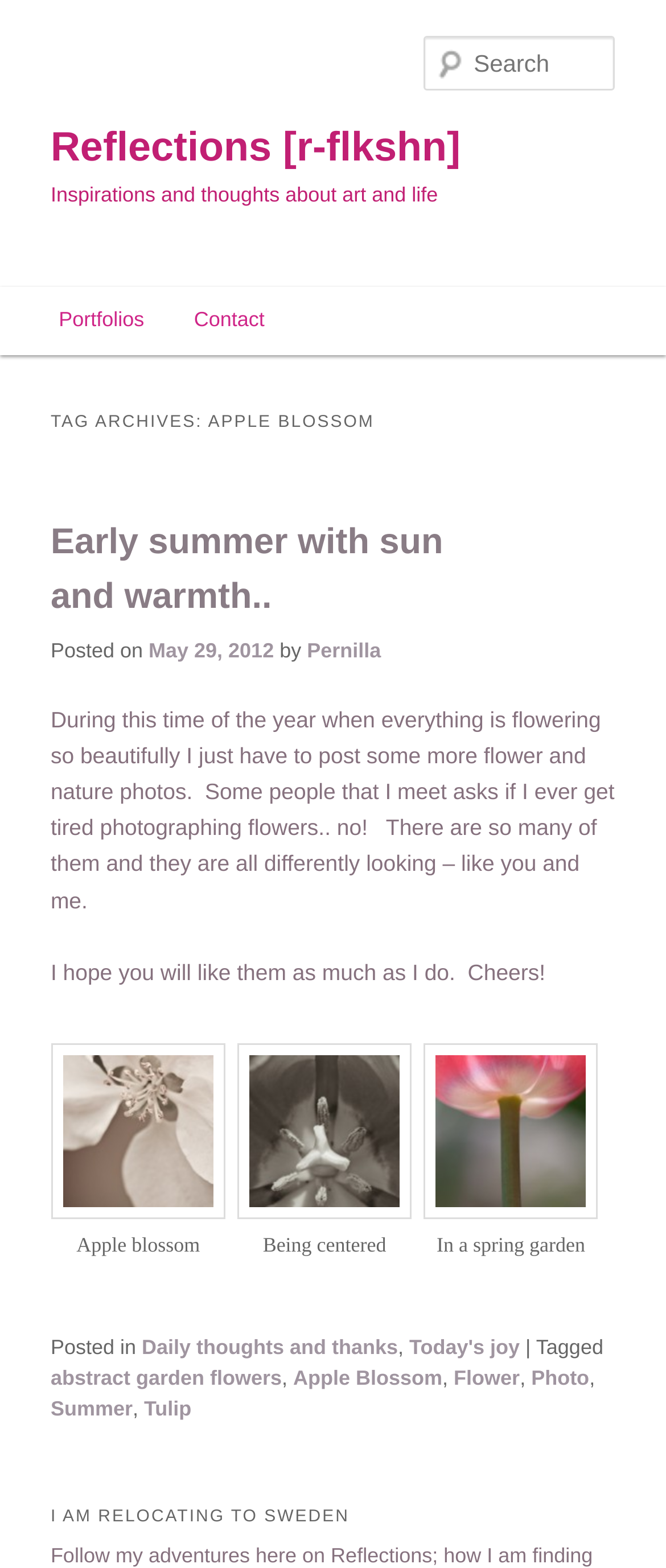Could you locate the bounding box coordinates for the section that should be clicked to accomplish this task: "Search for something".

[0.637, 0.023, 0.924, 0.058]